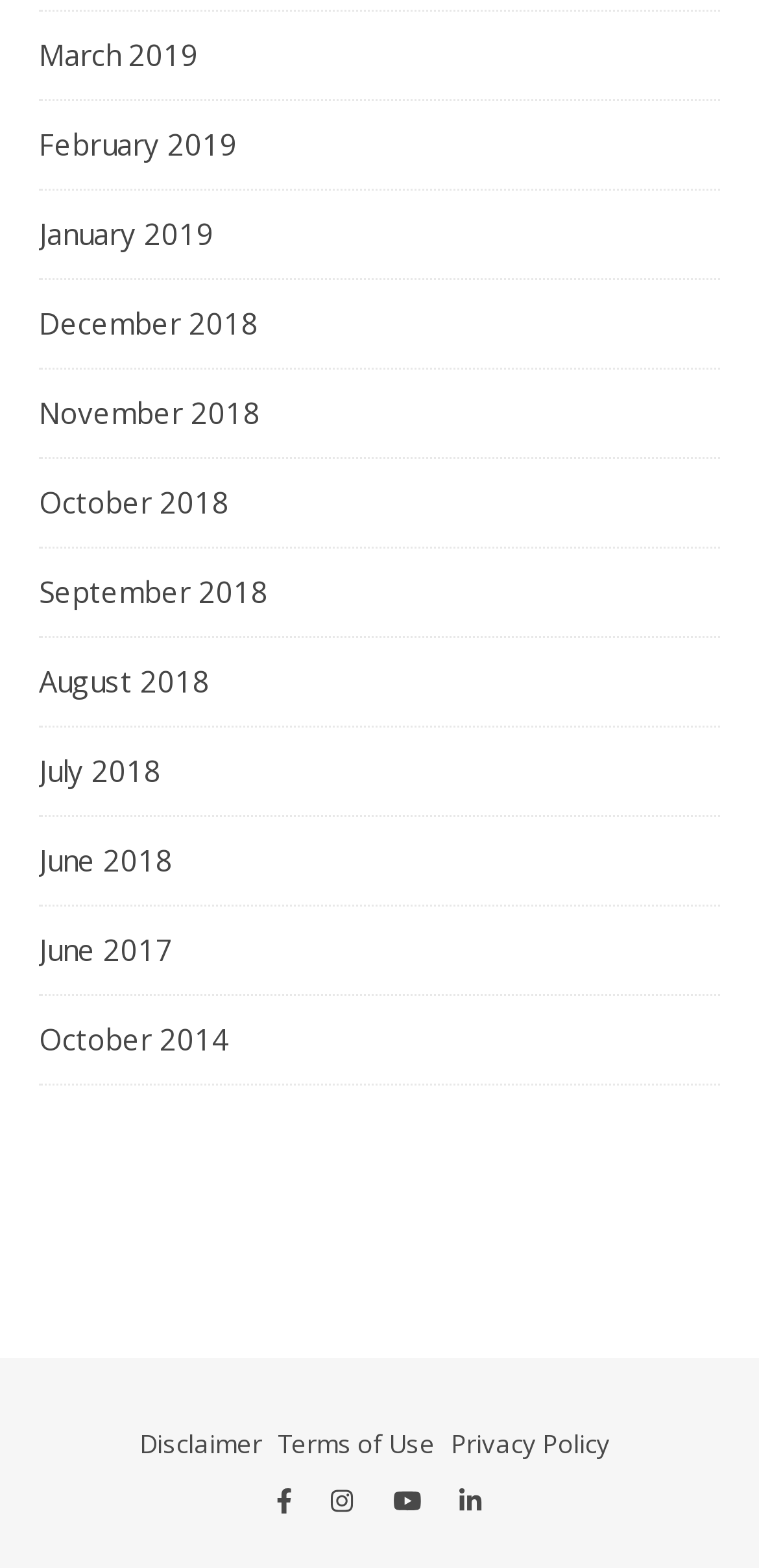Please provide the bounding box coordinates for the UI element as described: "January 2019". The coordinates must be four floats between 0 and 1, represented as [left, top, right, bottom].

[0.051, 0.122, 0.282, 0.178]